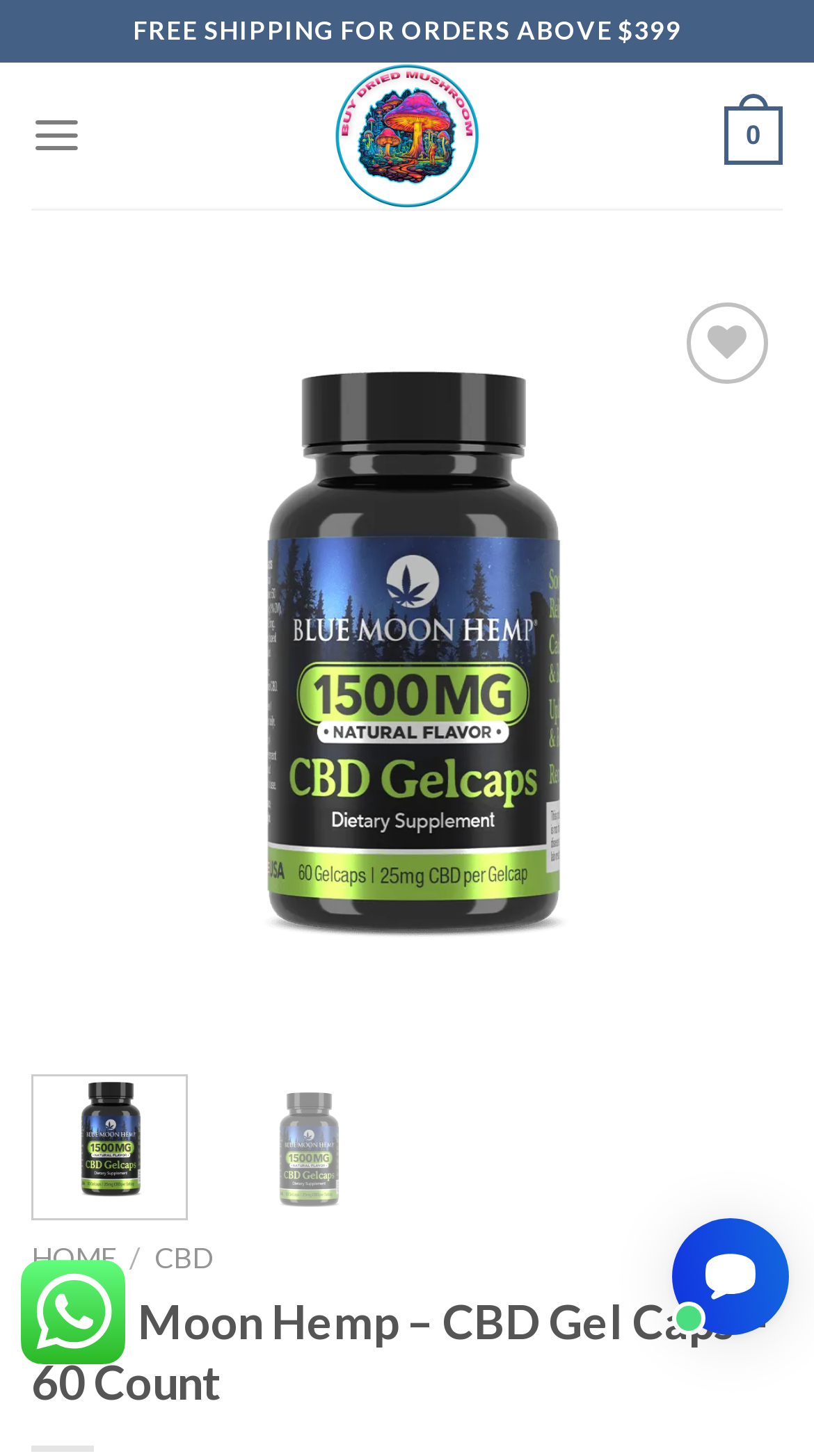Pinpoint the bounding box coordinates of the clickable element to carry out the following instruction: "Click on the 'Next' button."

[0.832, 0.407, 0.925, 0.51]